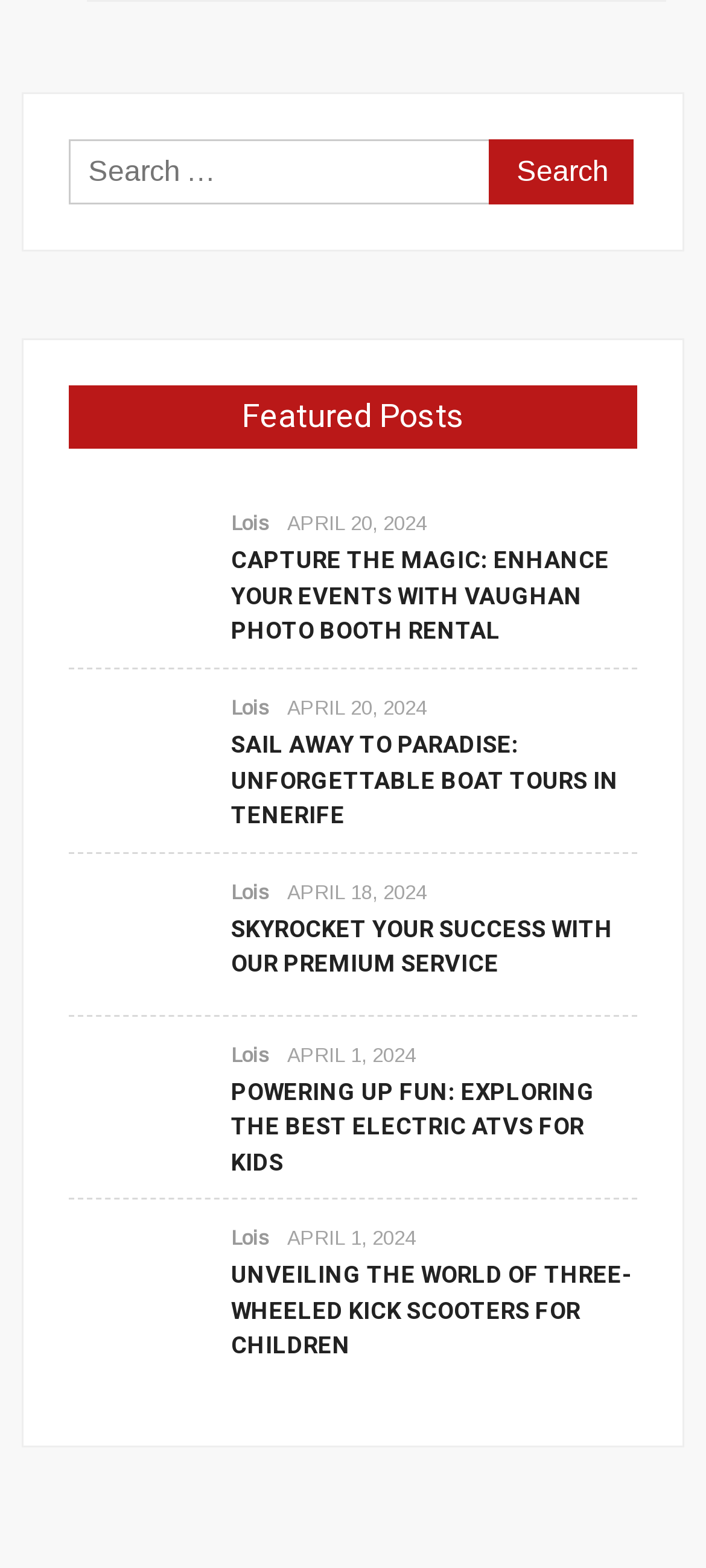Locate the bounding box for the described UI element: "Lois". Ensure the coordinates are four float numbers between 0 and 1, formatted as [left, top, right, bottom].

[0.327, 0.561, 0.381, 0.575]